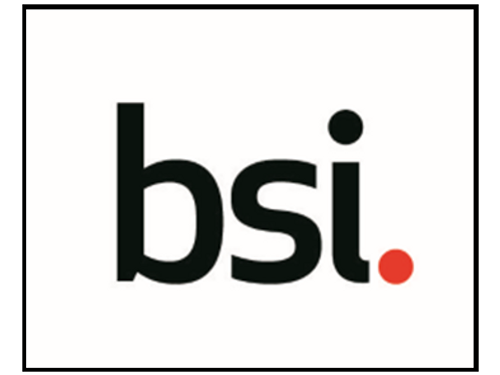What is the primary color of the logo?
Please give a well-detailed answer to the question.

The logo prominently displays the letters 'bsi' in a modern and sleek typography, with the letters being primarily black, except for the dot on the 'i' which is red.